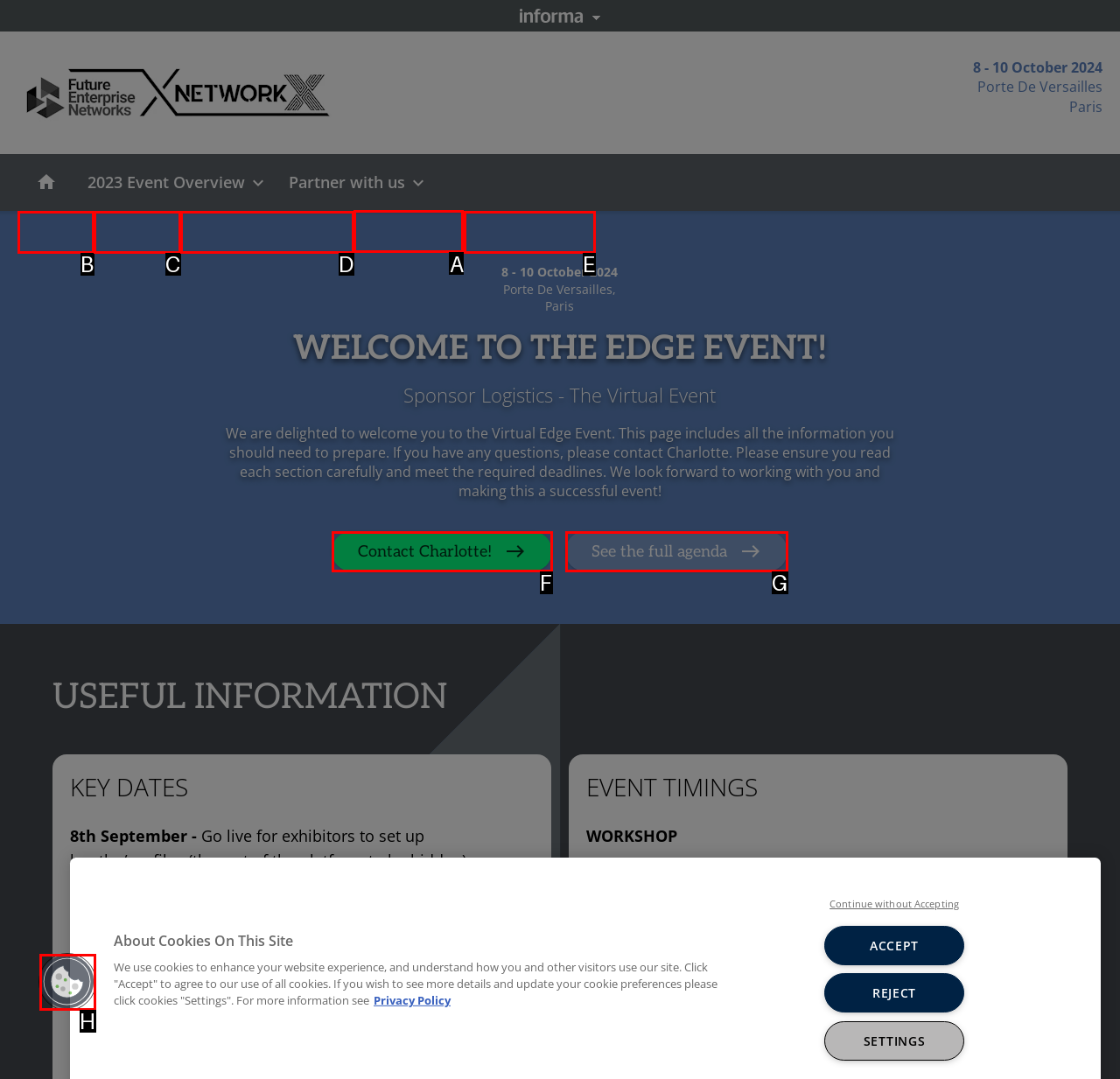Which option should be clicked to execute the task: Click on the 'Testimonials' link?
Reply with the letter of the chosen option.

A